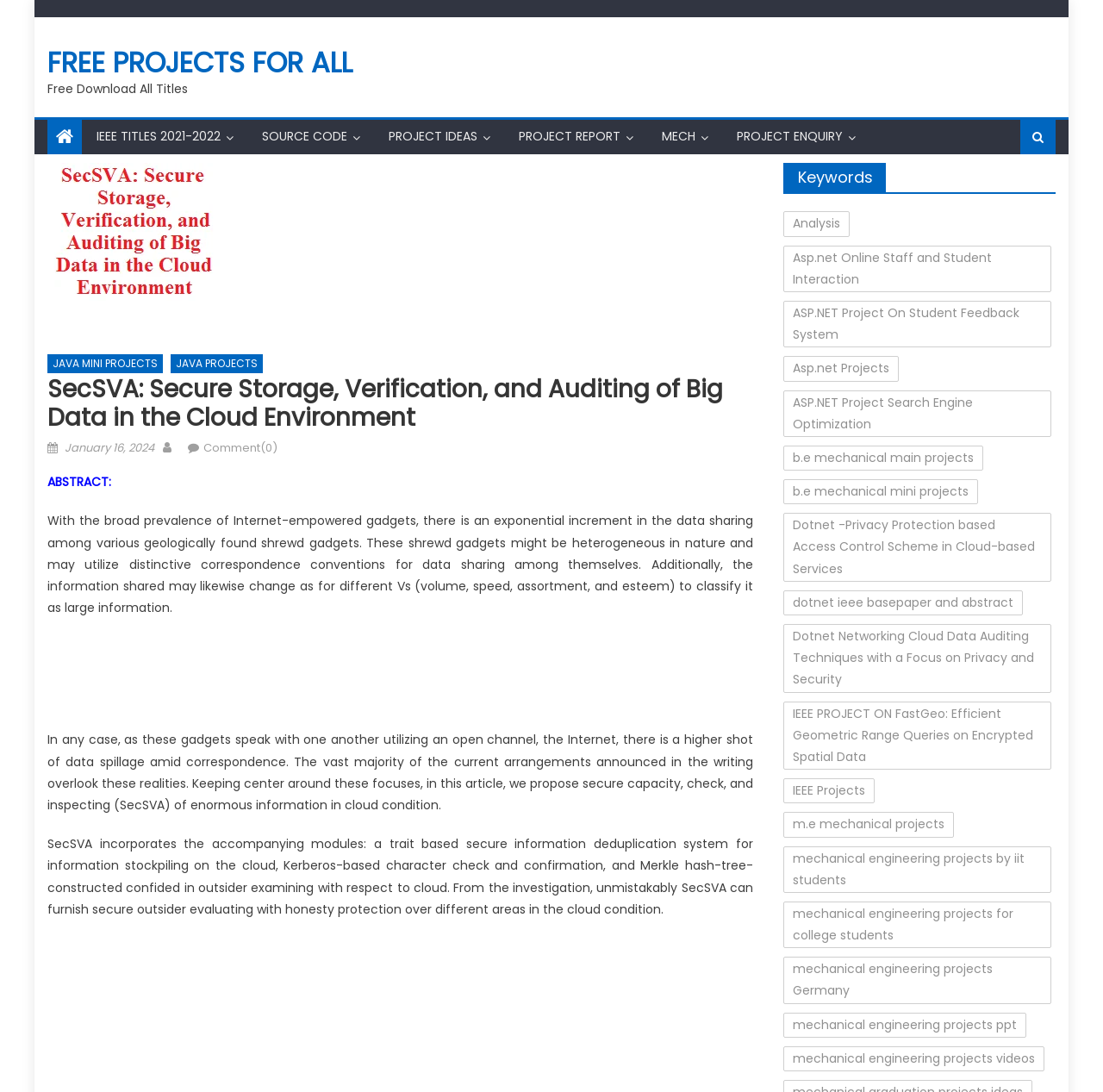Locate the bounding box of the user interface element based on this description: "dotnet ieee basepaper and abstract".

[0.71, 0.54, 0.927, 0.564]